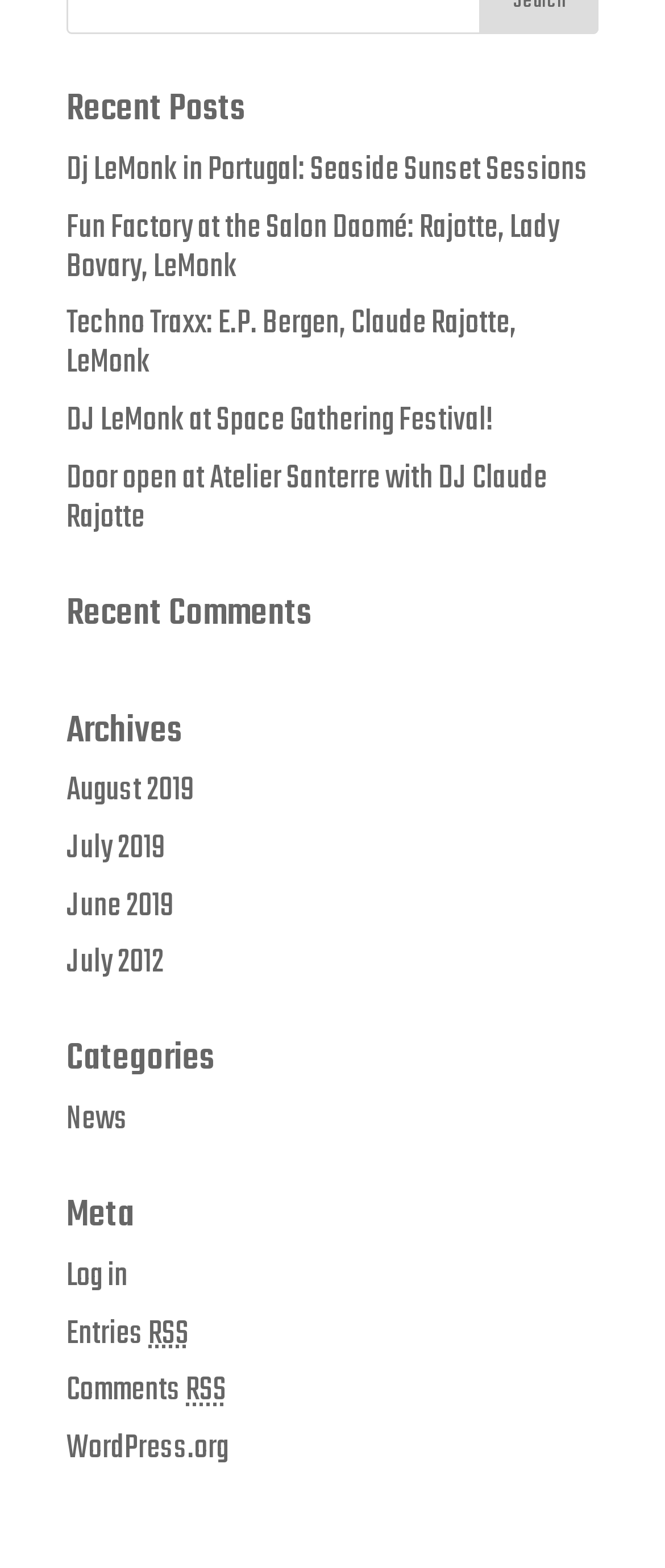Identify the bounding box coordinates of the region that needs to be clicked to carry out this instruction: "view recent posts". Provide these coordinates as four float numbers ranging from 0 to 1, i.e., [left, top, right, bottom].

[0.1, 0.055, 0.9, 0.097]